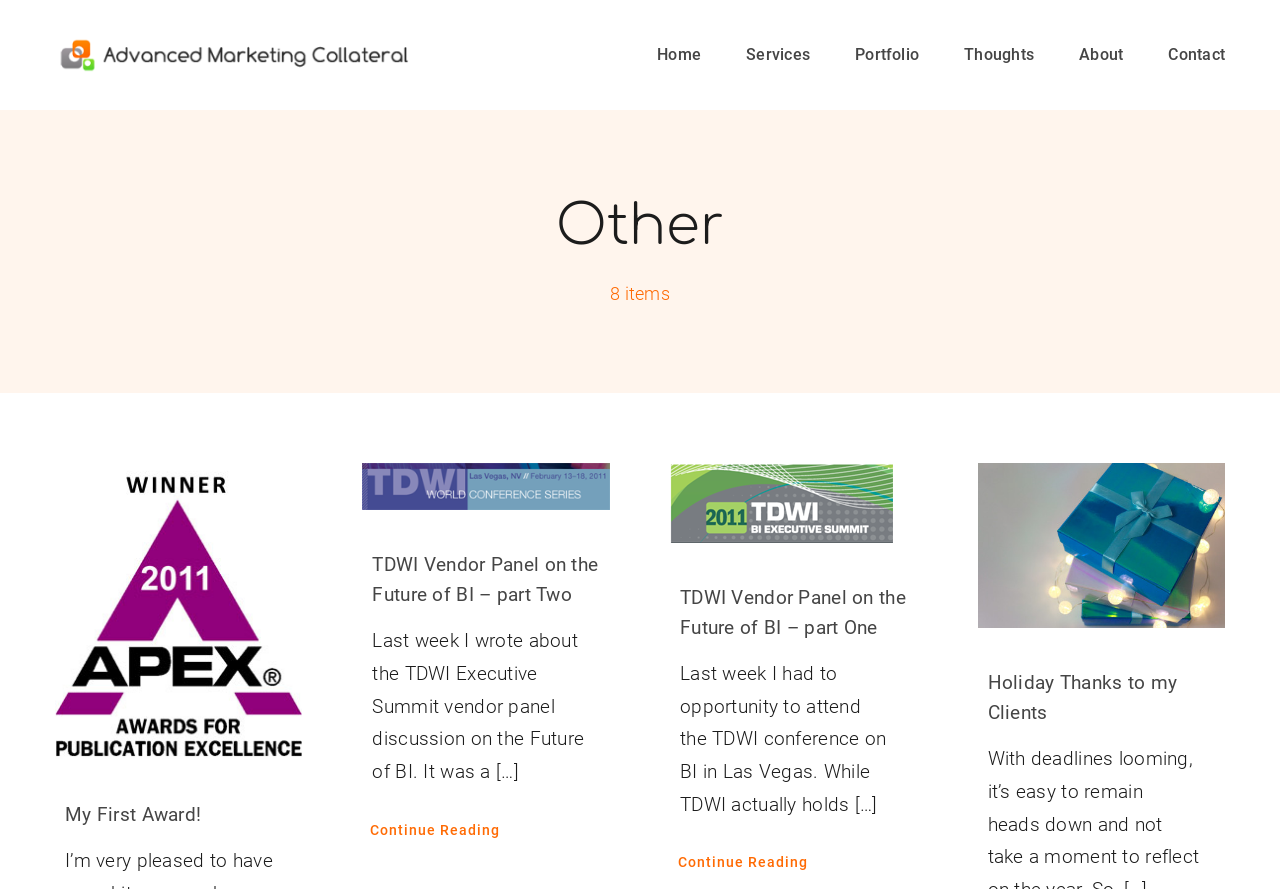What is the title of the last archive?
Look at the image and construct a detailed response to the question.

The last archive is located at the bottom of the webpage and has a link with the text 'Holiday Thanks to my Clients'. This link is also accompanied by a heading with the same text.